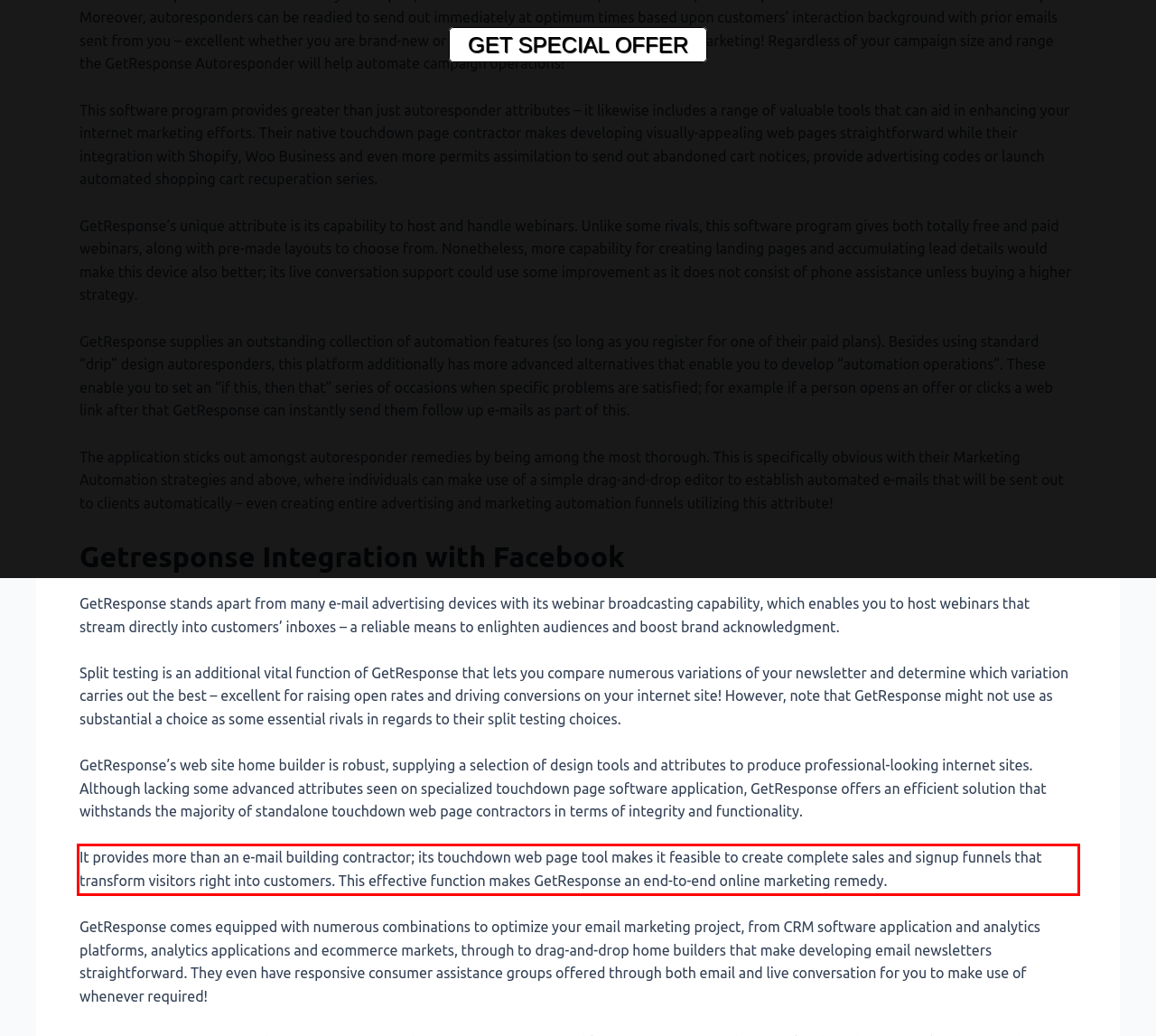You are provided with a screenshot of a webpage that includes a UI element enclosed in a red rectangle. Extract the text content inside this red rectangle.

It provides more than an e-mail building contractor; its touchdown web page tool makes it feasible to create complete sales and signup funnels that transform visitors right into customers. This effective function makes GetResponse an end-to-end online marketing remedy.